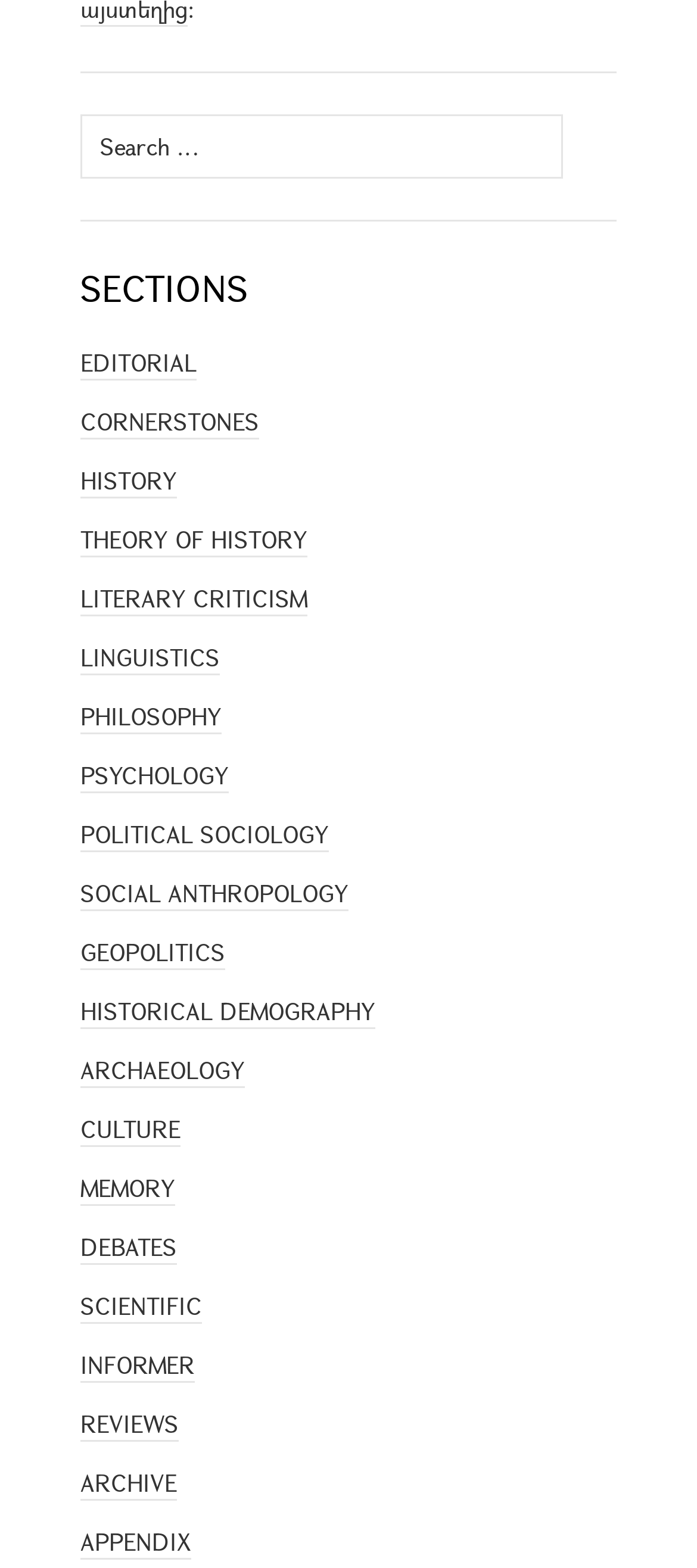Identify the bounding box coordinates for the element you need to click to achieve the following task: "learn about medicine". Provide the bounding box coordinates as four float numbers between 0 and 1, in the form [left, top, right, bottom].

None